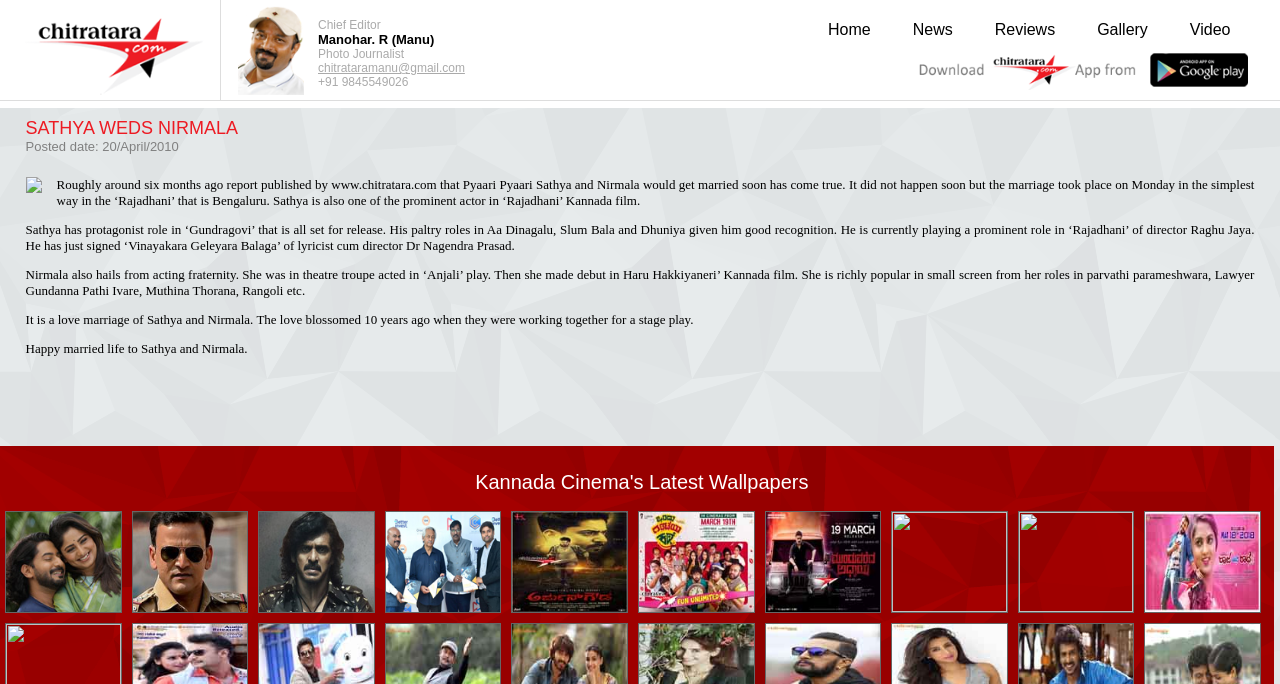Locate the bounding box coordinates of the segment that needs to be clicked to meet this instruction: "View the photo of Sathya and Nirmala".

[0.672, 0.073, 0.984, 0.132]